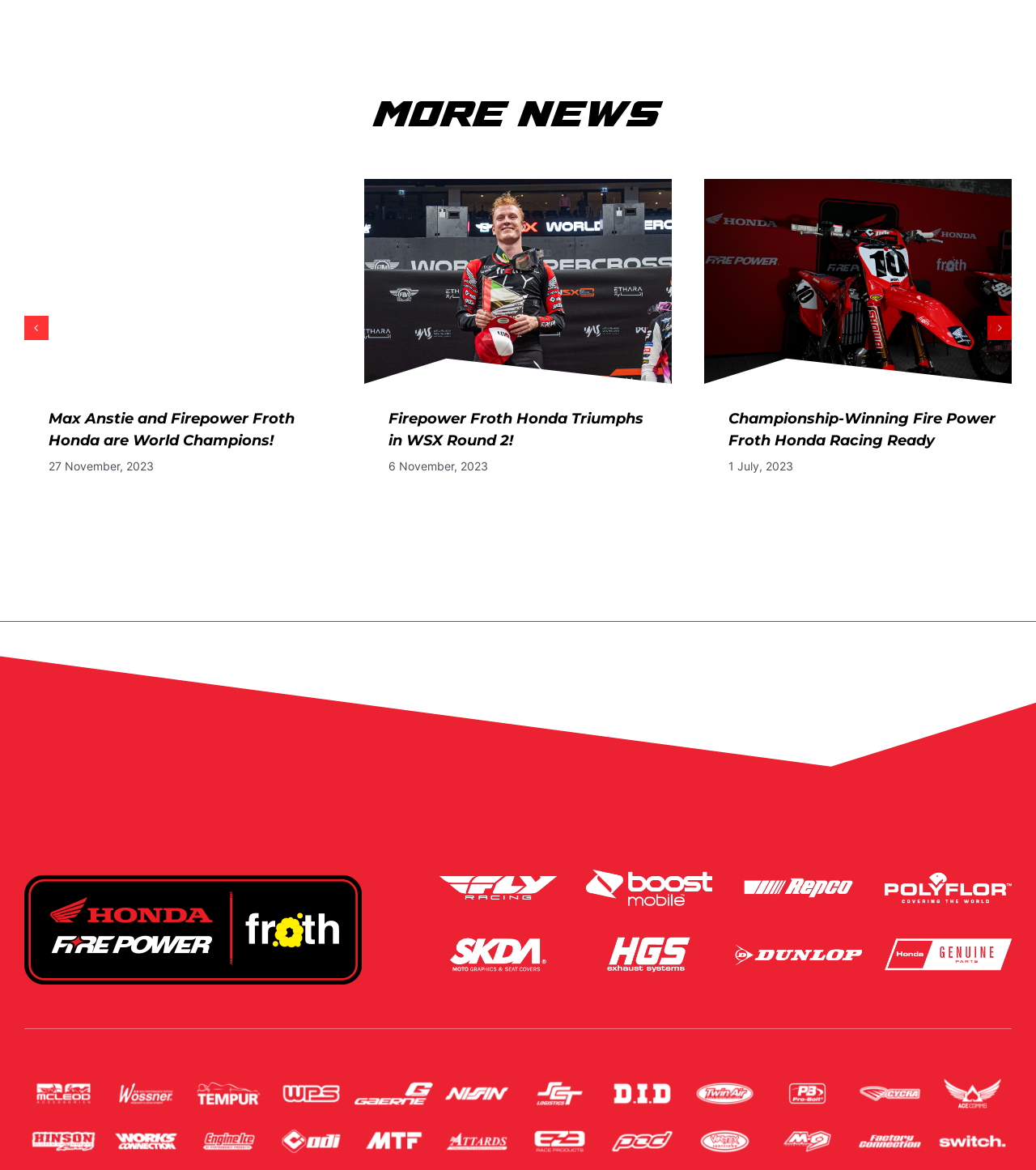From the details in the image, provide a thorough response to the question: How many logos are displayed at the bottom of the page?

There are 24 links at the bottom of the page, each containing a logo or an image, which suggests that they are sponsors or partners of the Firepower Froth Honda team.